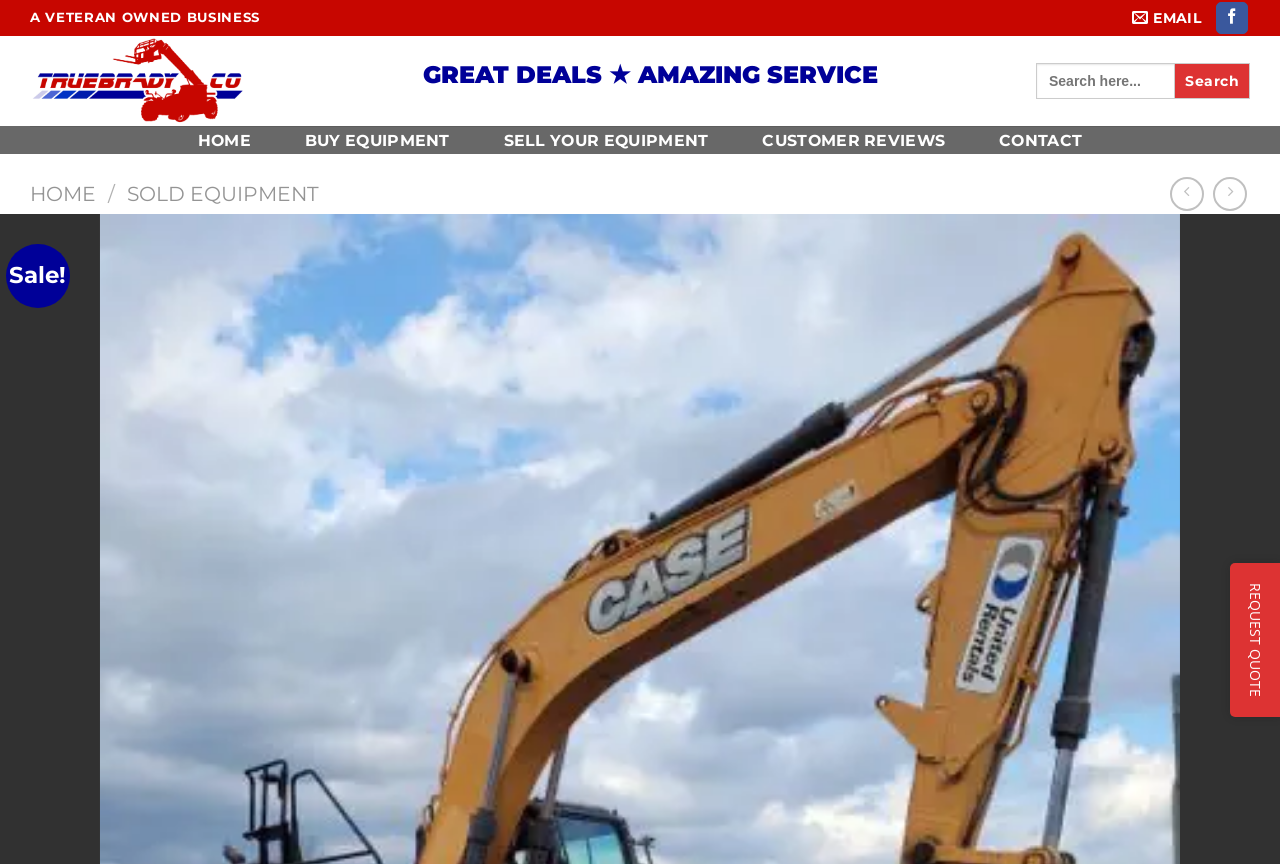Construct a thorough caption encompassing all aspects of the webpage.

This webpage appears to be a product listing page for a 2016 Case CX160D excavator. At the top, there is a heading that reads "GREAT DEALS ★ AMAZING SERVICE". Below this heading, there is a search bar with a label "Search for:" and a search button. 

On the top-left corner, there is a logo of "TRUEBRADY CO" with a link to the company's homepage. Next to the logo, there is a link to the company's email and a link to follow the company on Facebook. 

The main navigation menu is located below the logo, with links to "HOME", "BUY EQUIPMENT", "SELL YOUR EQUIPMENT", "CUSTOMER REVIEWS", and "CONTACT". 

Below the navigation menu, there is a table with a "Sale!" label, indicating that the product is on sale. The product details are not explicitly mentioned, but there is a "REQUEST QUOTE" button at the bottom-right corner of the page, suggesting that users need to request a quote for the product. 

There are also pagination buttons, "Previous" and "Next", at the bottom of the page, indicating that there are multiple pages of products.